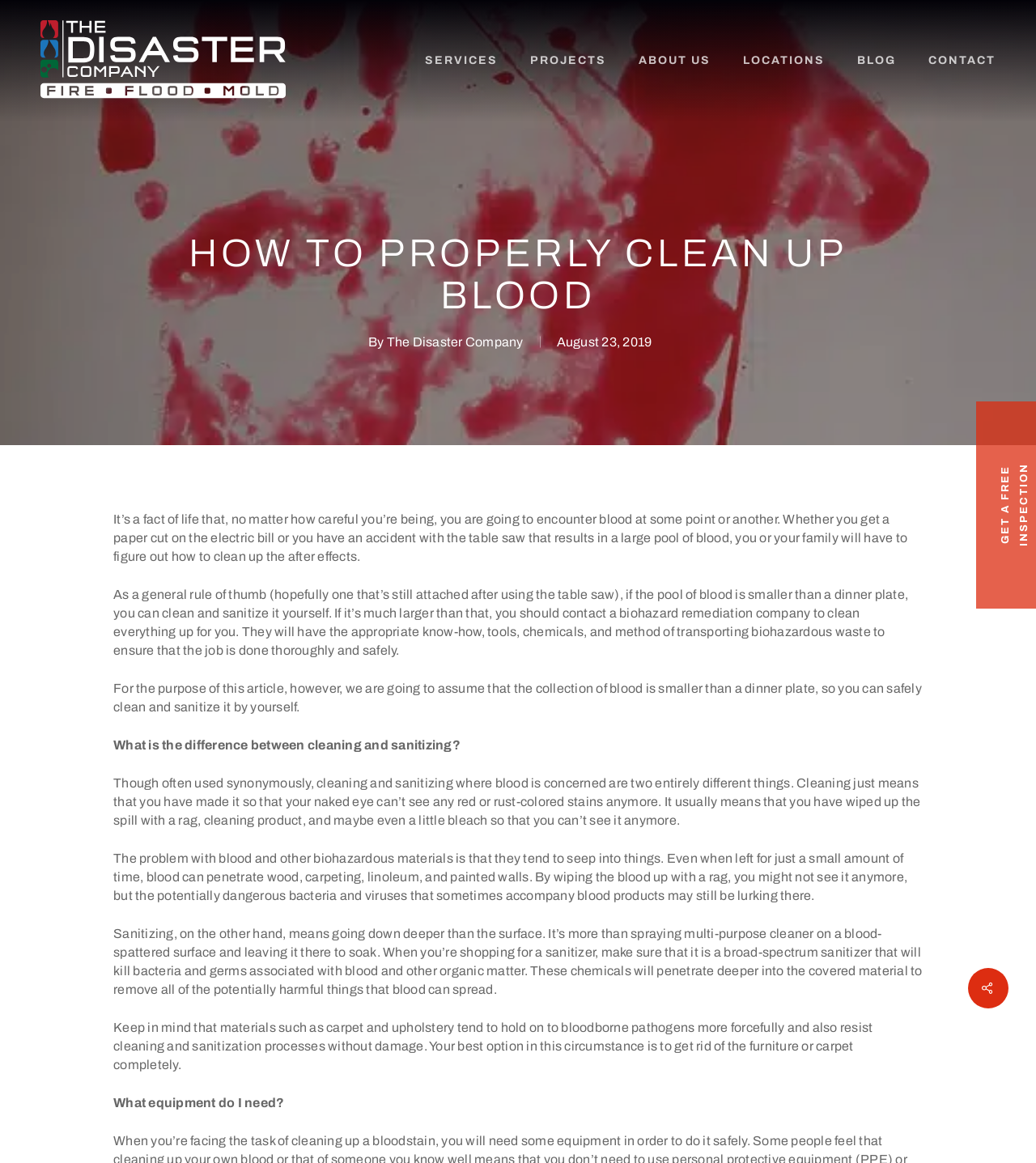Given the description "Locations", provide the bounding box coordinates of the corresponding UI element.

[0.717, 0.047, 0.796, 0.058]